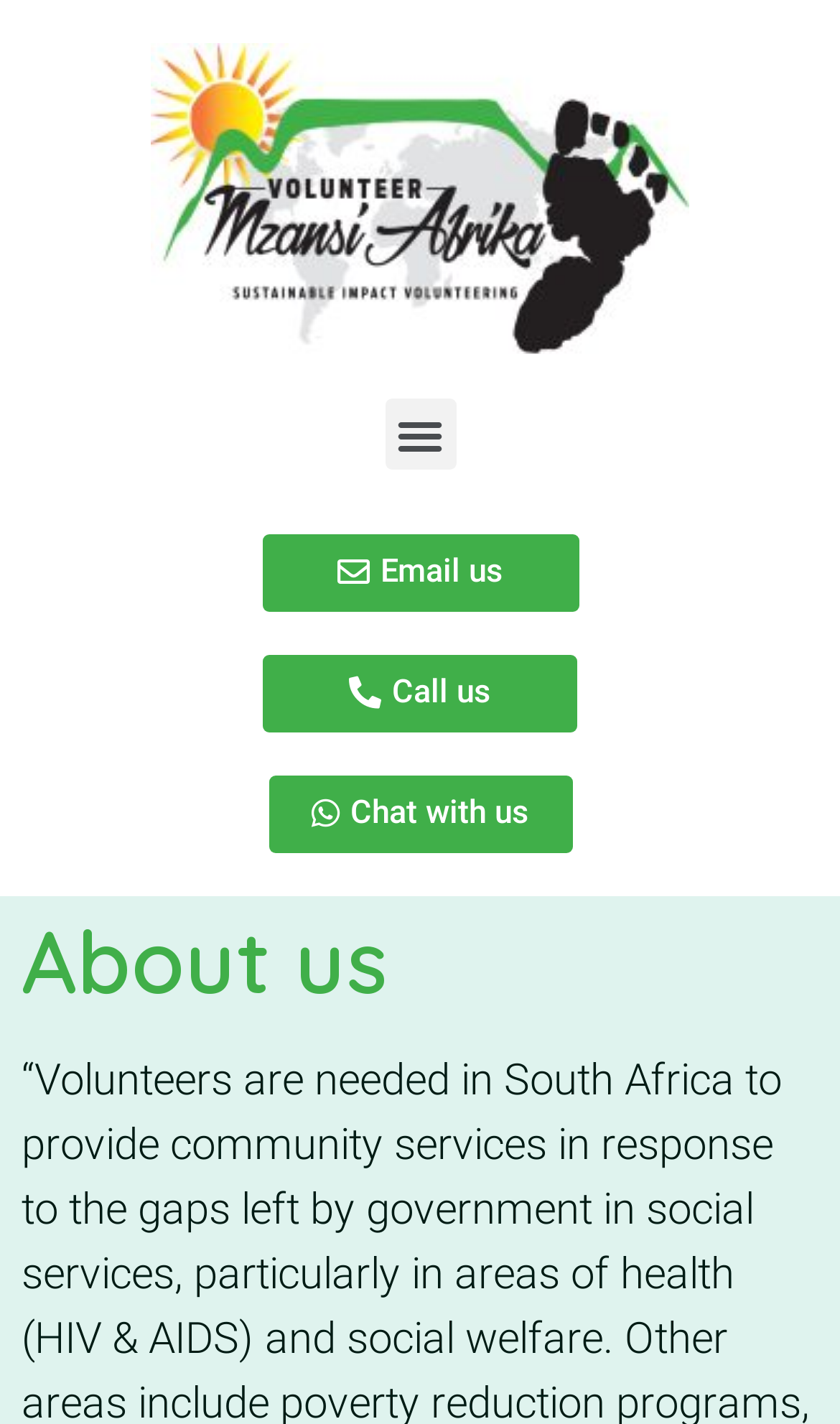Give a one-word or short-phrase answer to the following question: 
What is the main section of the webpage about?

About us